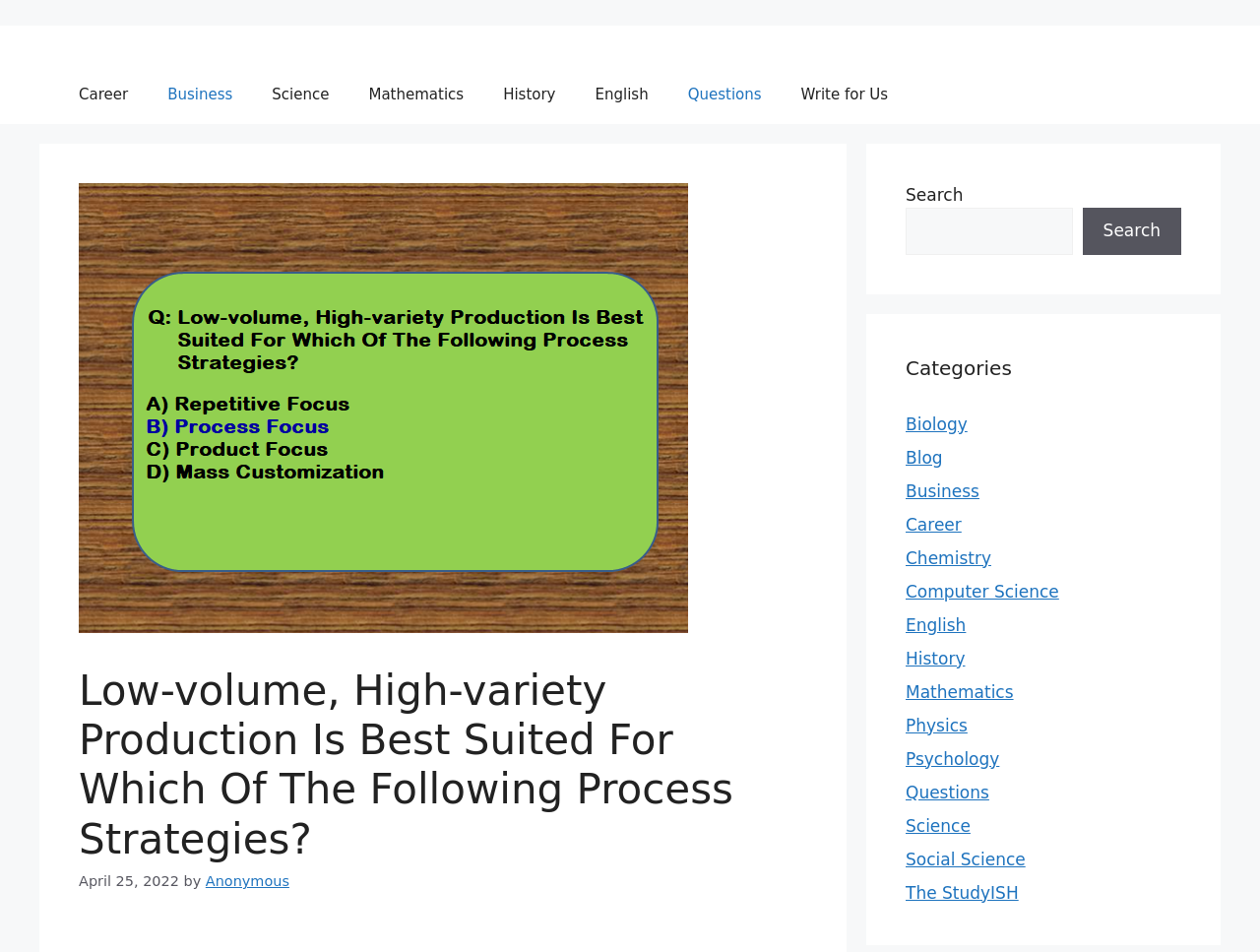Offer a detailed explanation of the webpage layout and contents.

The webpage appears to be a blog or article page, with a focus on the topic of "Low-volume, High-variety Production" in the context of process strategies. 

At the top of the page, there is a banner with the site's name, followed by a primary navigation menu with links to various categories such as "Career", "Business", "Science", "Mathematics", "History", "English", "Questions", and "Write for Us". 

Below the navigation menu, there is a large image related to the topic of the article. 

The main content of the page is headed by a title that matches the meta description, "Low-volume, High-variety Production Is Best Suited For Which Of The Following Process Strategies?" This title is followed by a timestamp indicating that the article was published on April 25, 2022, and the author's name, "Anonymous". 

On the right-hand side of the page, there is a search bar with a search button, allowing users to search for specific content on the site. 

Further down the page, there is a section titled "Categories", which lists various categories such as "Biology", "Blog", "Business", "Career", and many others, with a total of 15 categories.